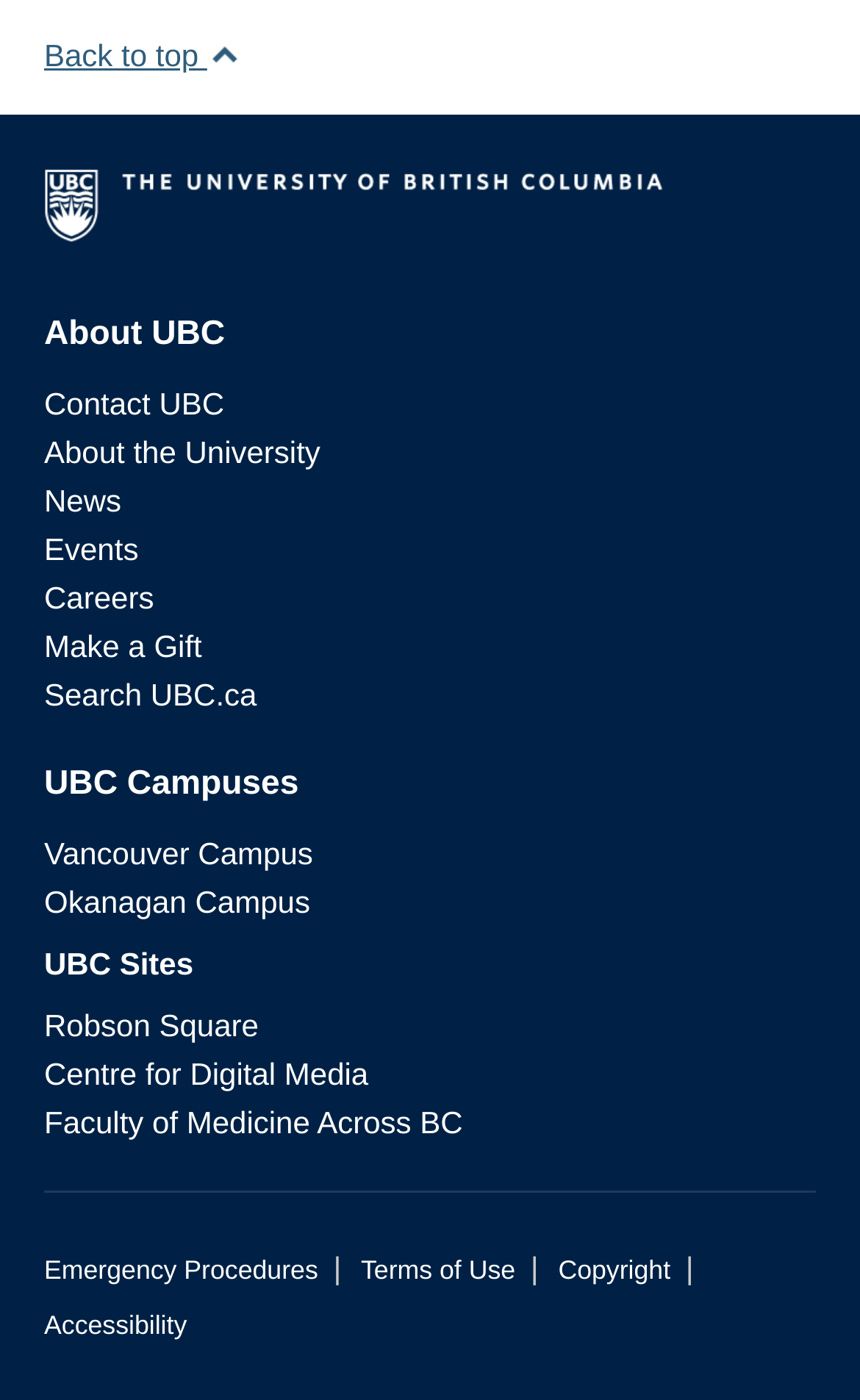Pinpoint the bounding box coordinates of the area that must be clicked to complete this instruction: "visit the Vancouver Campus".

[0.051, 0.596, 0.364, 0.622]